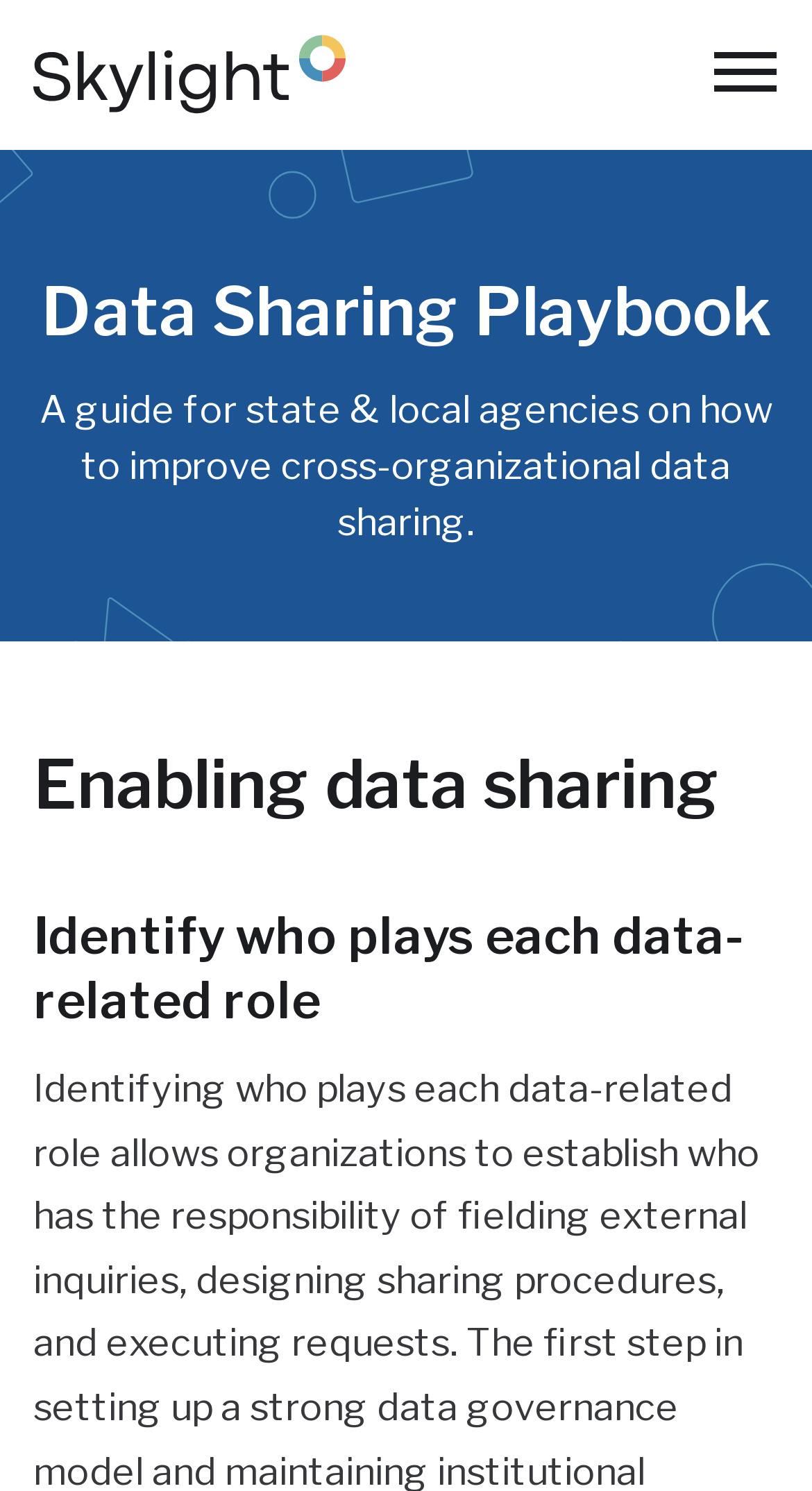Identify the headline of the webpage and generate its text content.

Enabling data sharing